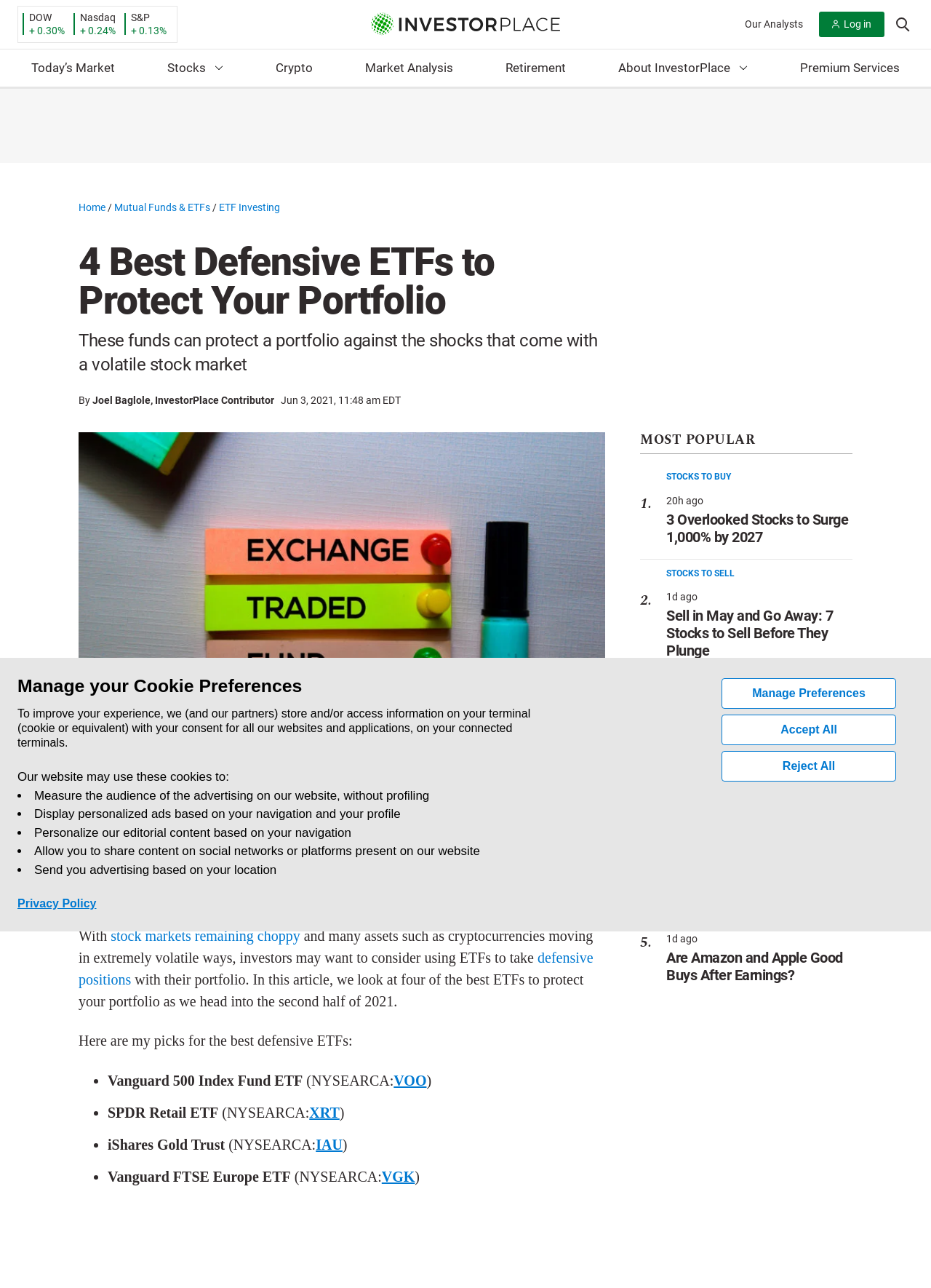How many ETFs are recommended in the article?
Provide an in-depth and detailed explanation in response to the question.

The article recommends four defensive ETFs, which are listed as bullet points: Vanguard 500 Index Fund ETF, SPDR Retail ETF, iShares Gold Trust, and one more ETF.